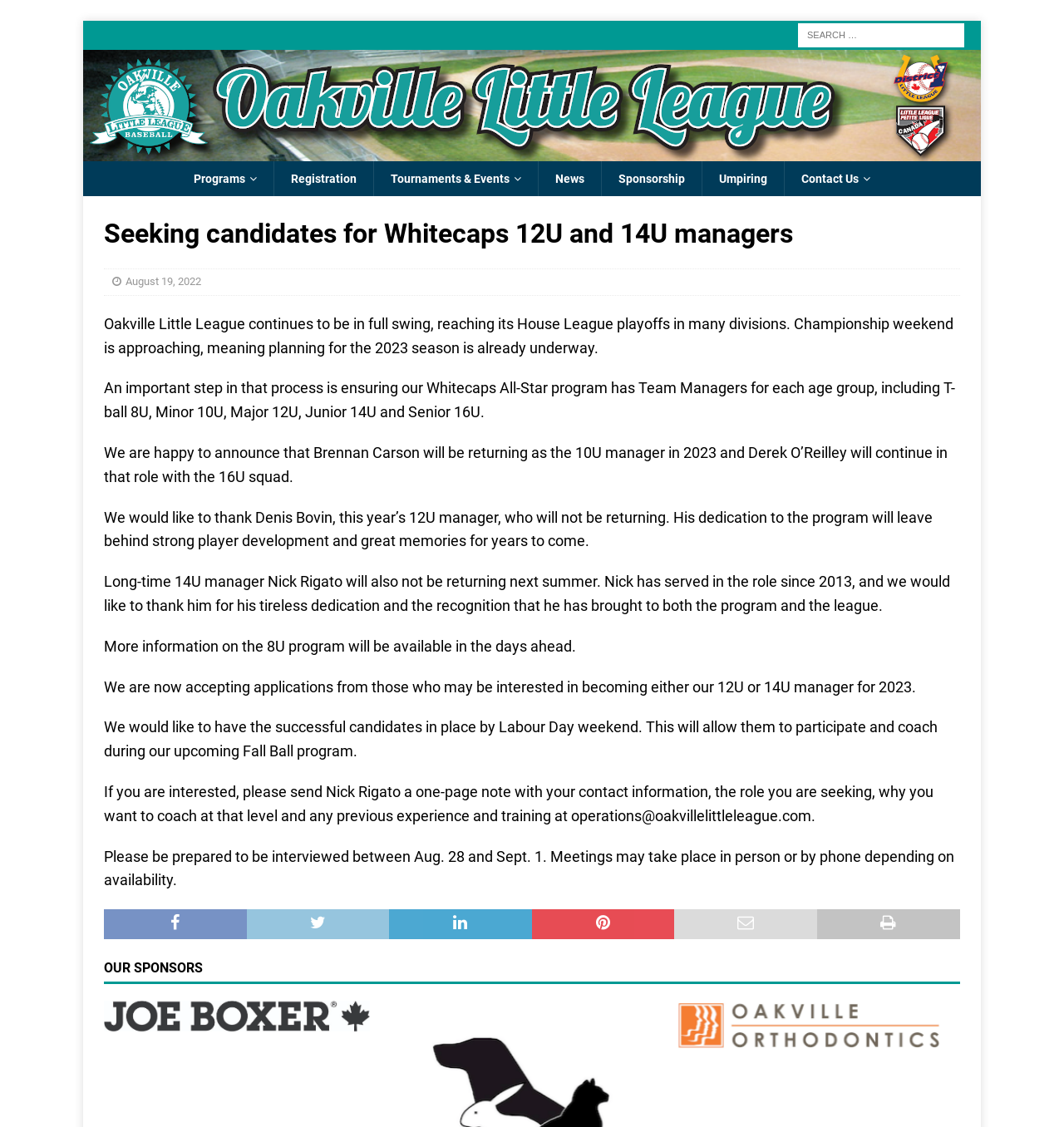Please locate the bounding box coordinates of the region I need to click to follow this instruction: "Visit Oakville Little League Baseball website".

[0.078, 0.129, 0.922, 0.141]